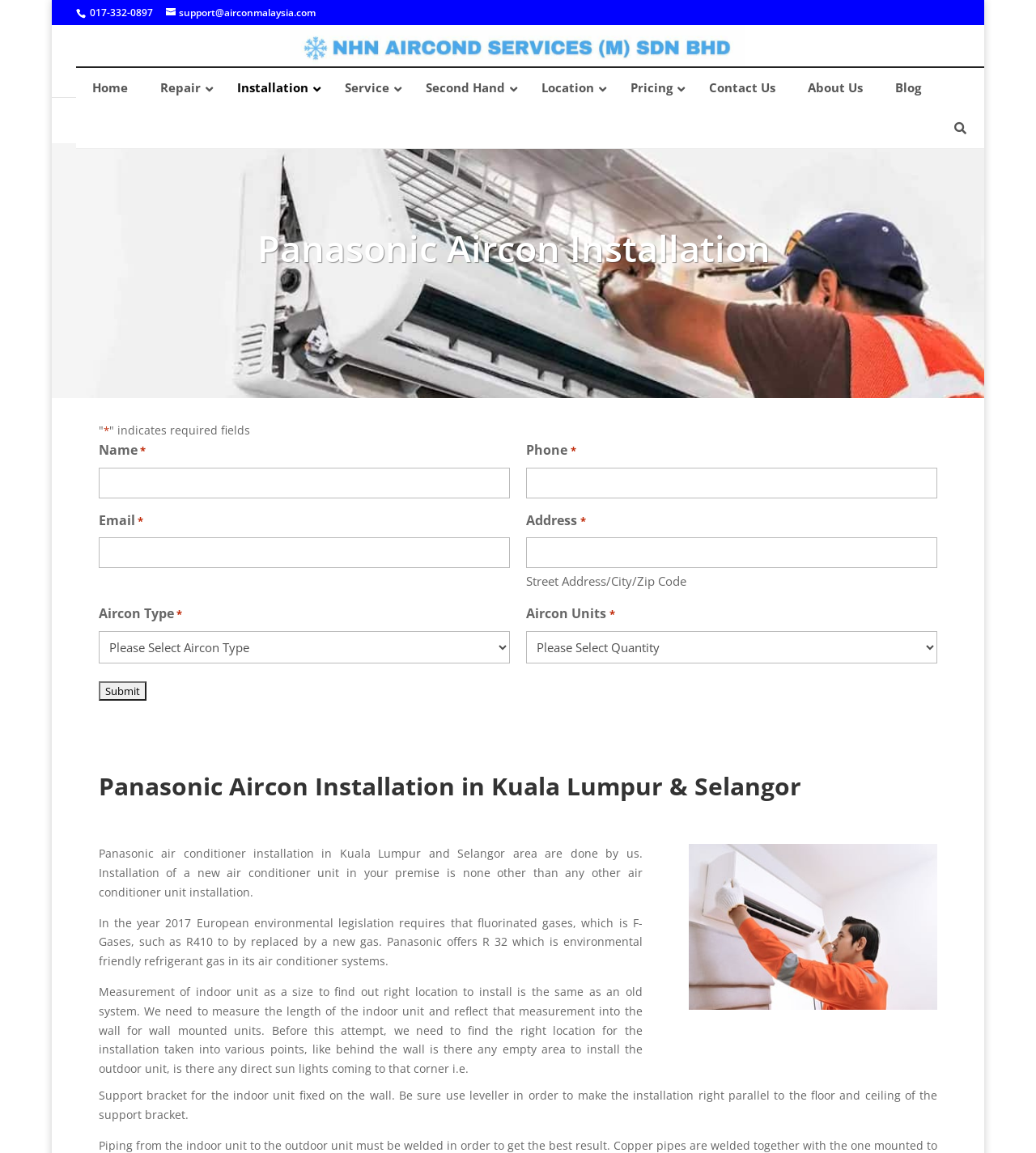Detail the features and information presented on the webpage.

This webpage is about Panasonic aircon installation services in Kuala Lumpur and Selangor. At the top, there is a phone number and an email address to contact for more information. Below that, there are several links to different sections of the website, including "Aircon Service", "Home", "Repair", "Installation", "Service", "Second Hand", "Location", "Pricing", "Contact Us", "About Us", and "Blog".

On the left side, there is a heading that reads "Panasonic Aircon Installation" followed by a form to fill out with fields for name, phone number, email, address, aircon type, and aircon units. The form has a "Submit" button at the bottom.

On the right side, there is a section that provides information about Panasonic aircon installation in Kuala Lumpur and Selangor. The text explains that the company installs new air conditioner units and mentions the environmental benefits of using R-32 refrigerant gas. There are also paragraphs that describe the measurement and installation process of indoor units.

Below the text, there is an image that appears to be related to aircon installation. At the very bottom of the page, there is another heading that reads "Panasonic Aircon Installation in Kuala Lumpur & Selangor" followed by more text that describes the installation process in more detail.